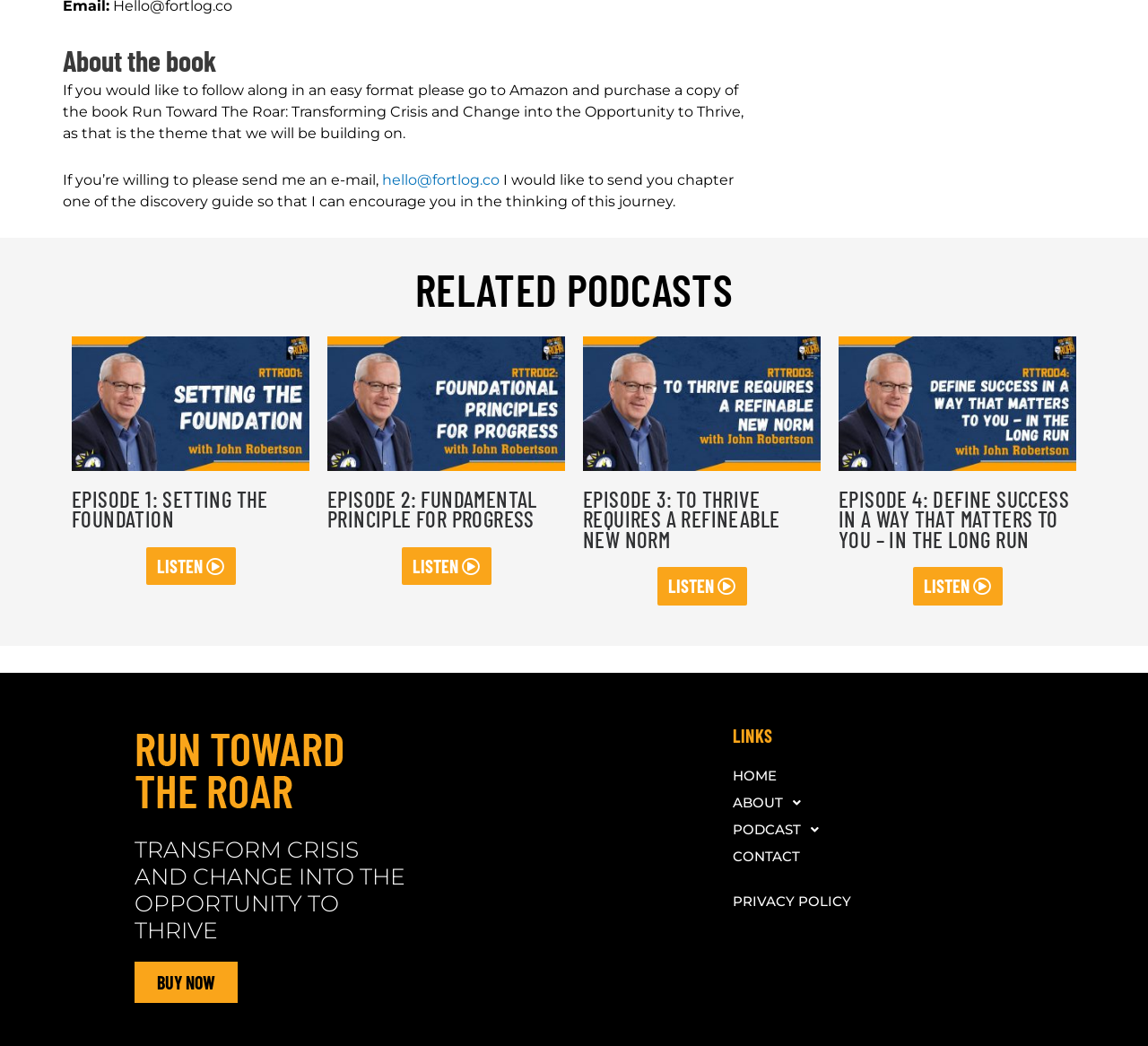Specify the bounding box coordinates (top-left x, top-left y, bottom-right x, bottom-right y) of the UI element in the screenshot that matches this description: Listen

[0.35, 0.523, 0.428, 0.559]